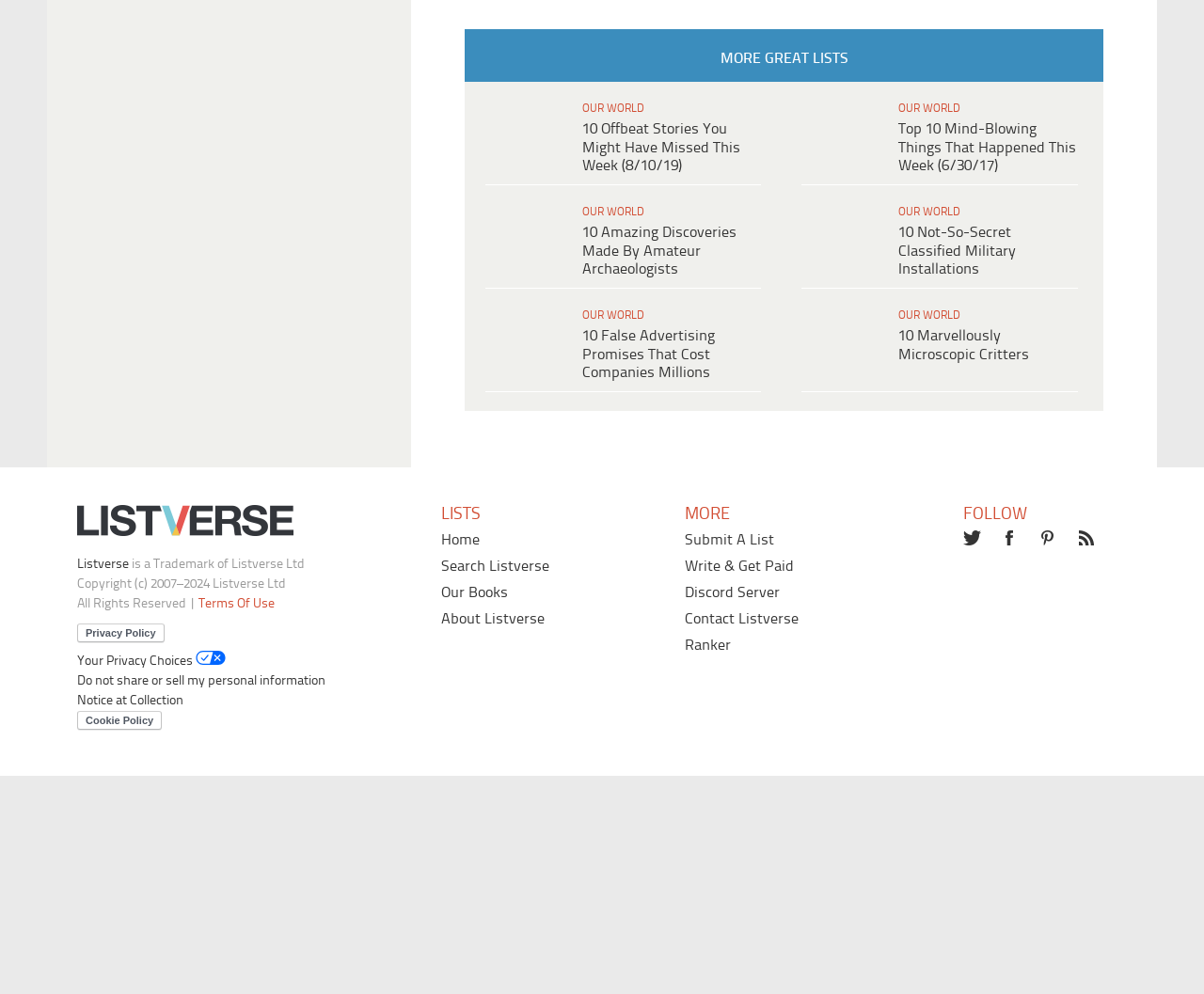What is the name of the website?
Please answer the question with as much detail and depth as you can.

The name of the website can be found in the top-left corner of the webpage, where the logo 'Listverse Logo' is located, and next to it is the text 'Listverse'.